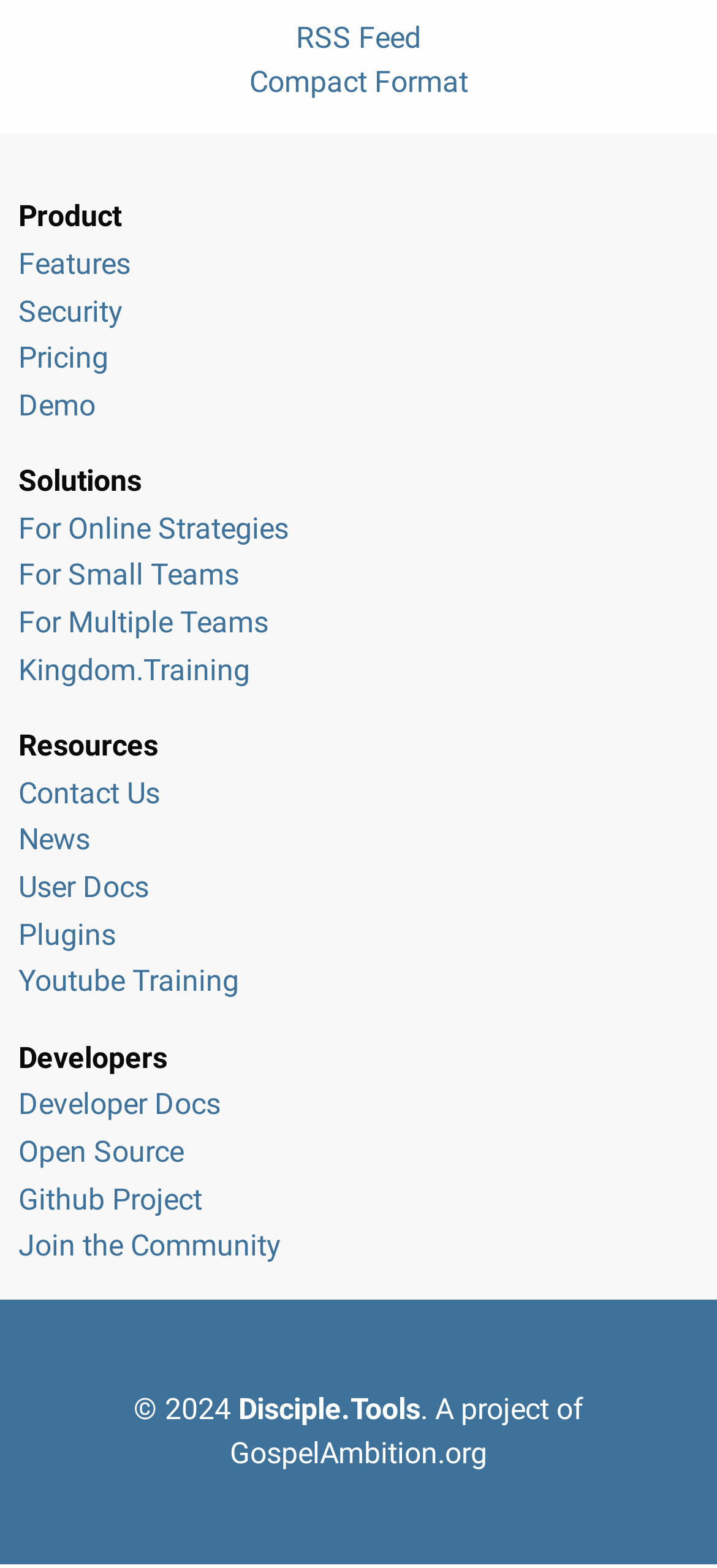Please mark the bounding box coordinates of the area that should be clicked to carry out the instruction: "View product features".

[0.026, 0.157, 0.182, 0.179]